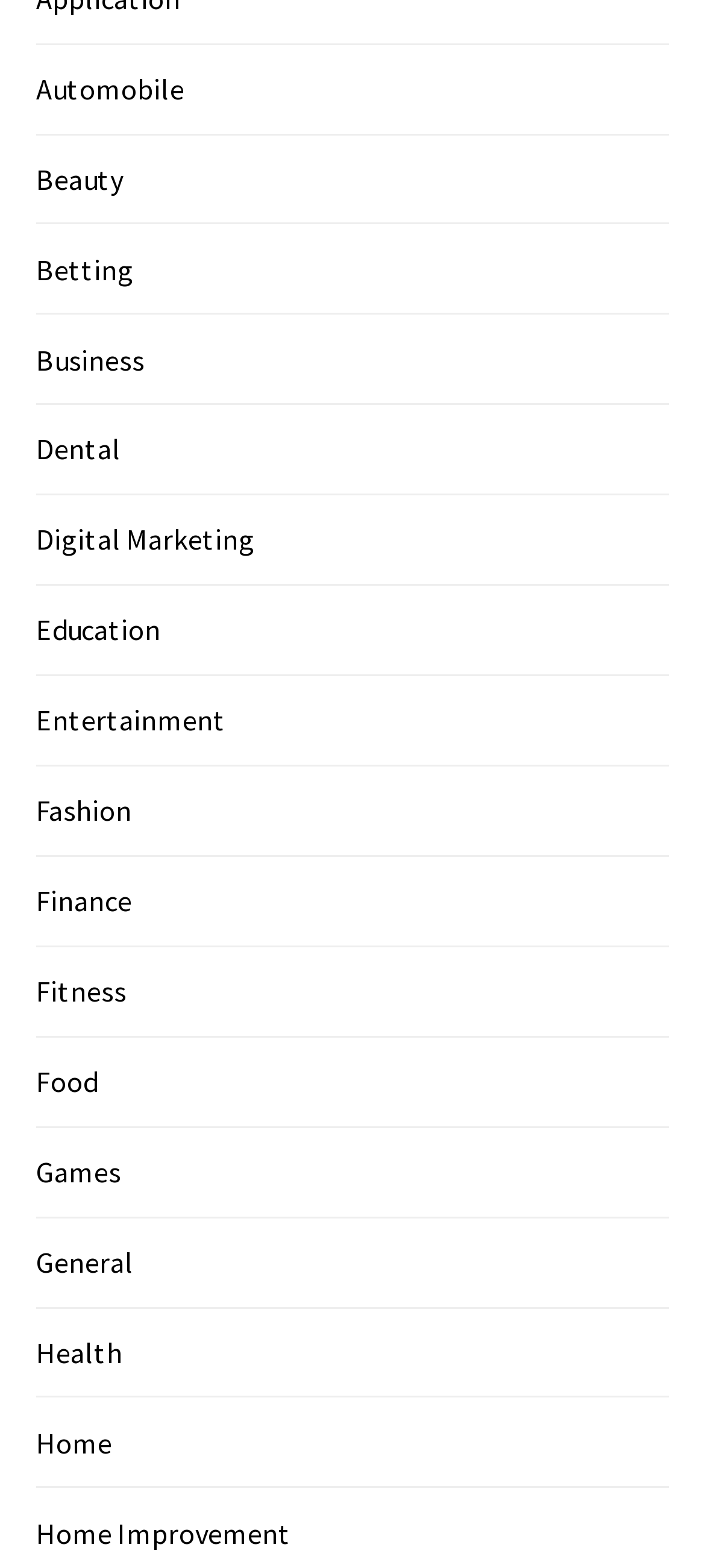Locate the bounding box coordinates of the region to be clicked to comply with the following instruction: "Explore Beauty". The coordinates must be four float numbers between 0 and 1, in the form [left, top, right, bottom].

[0.051, 0.102, 0.174, 0.125]